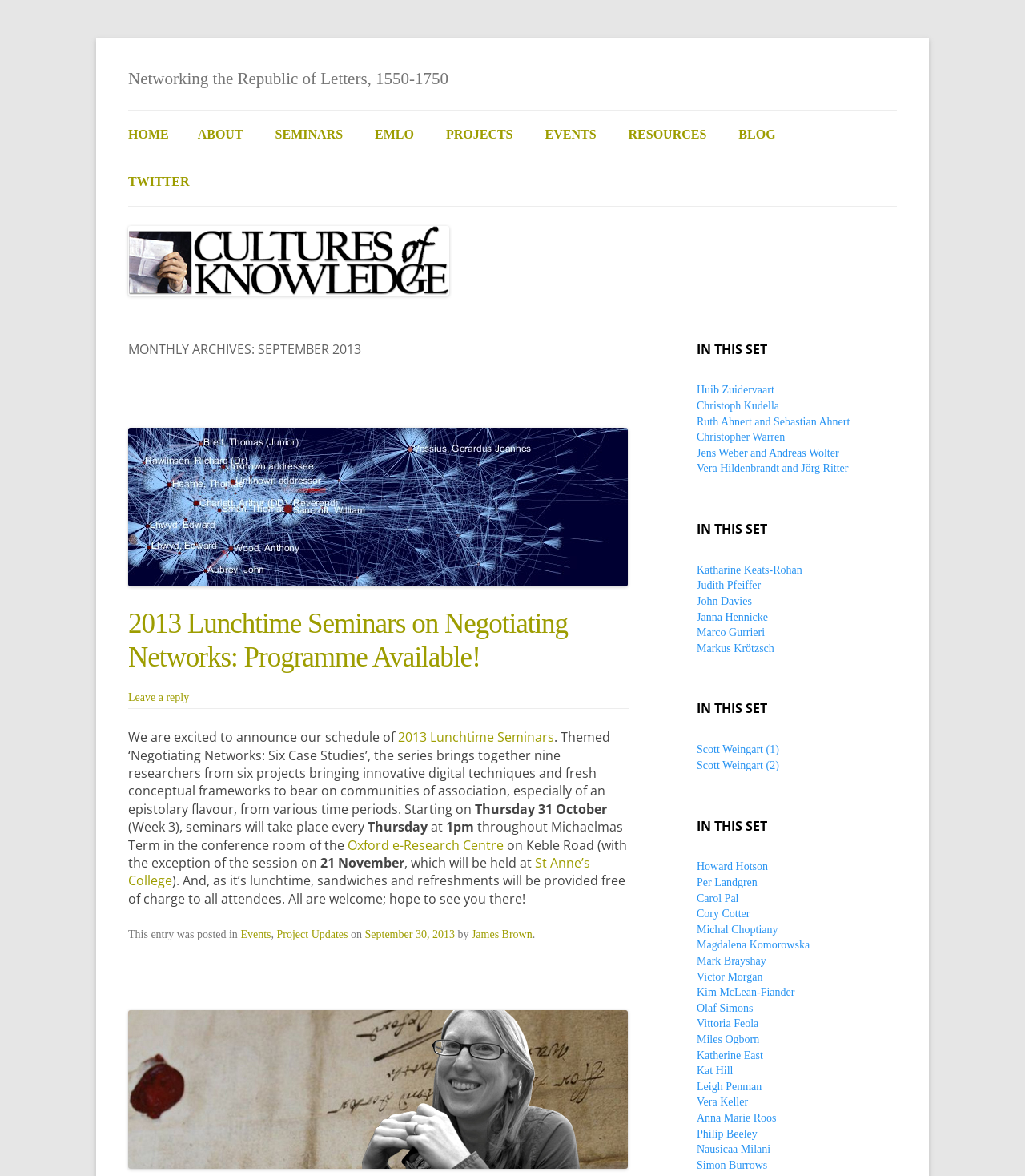Where will the seminars take place?
Please give a well-detailed answer to the question.

The location of the seminars can be found in the article section of the webpage, which mentions that the seminars will take place in the conference room of the Oxford e-Research Centre, with the exception of one session on 21 November, which will be held at St Anne’s College.